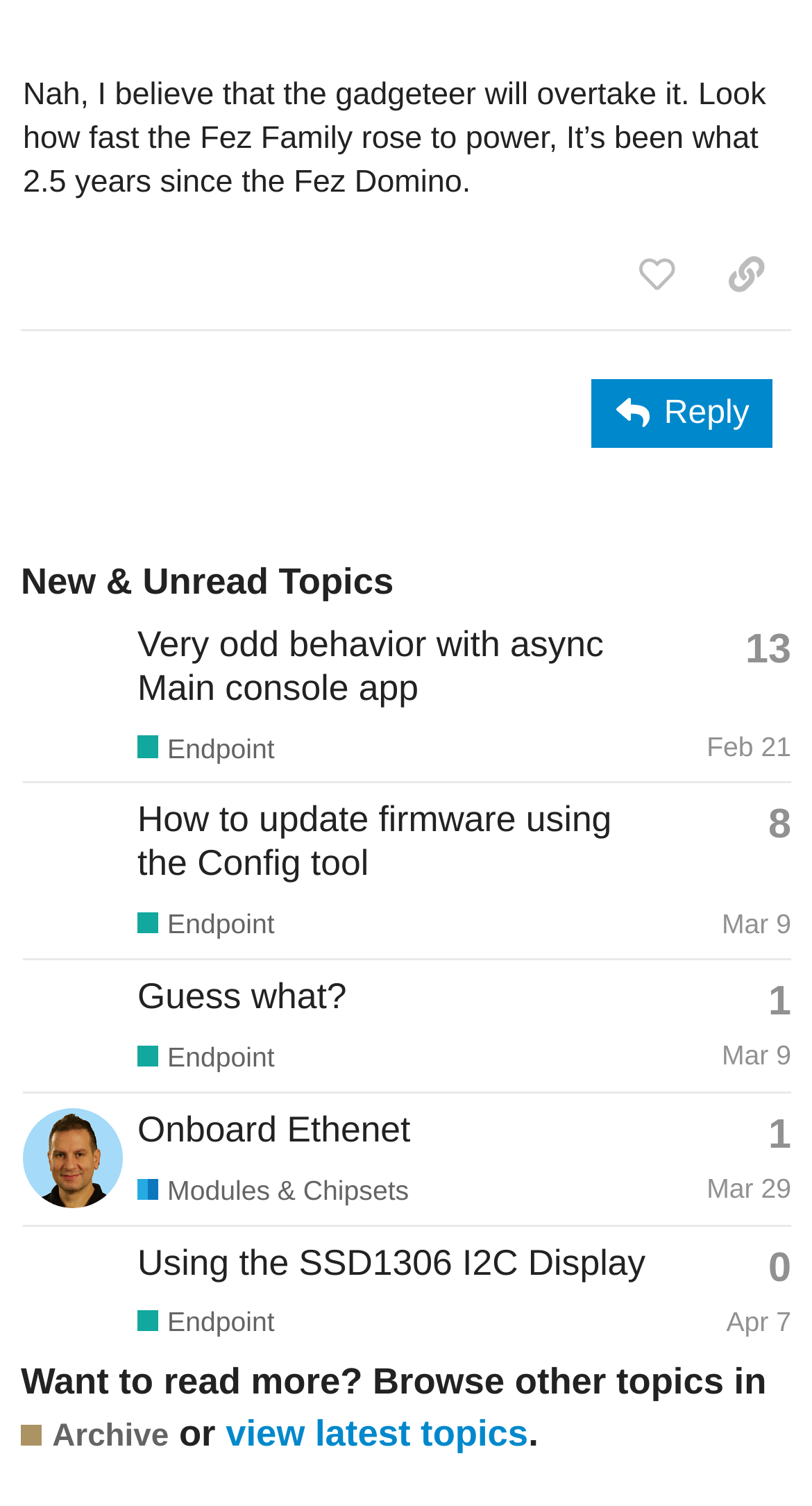Using the image as a reference, answer the following question in as much detail as possible:
Who is the author of the first topic?

I looked at the first gridcell element under the 'New & Unread Topics' section, which contains the first topic. The link 'Mike's profile, latest poster' indicates that Mike is the author of this topic.